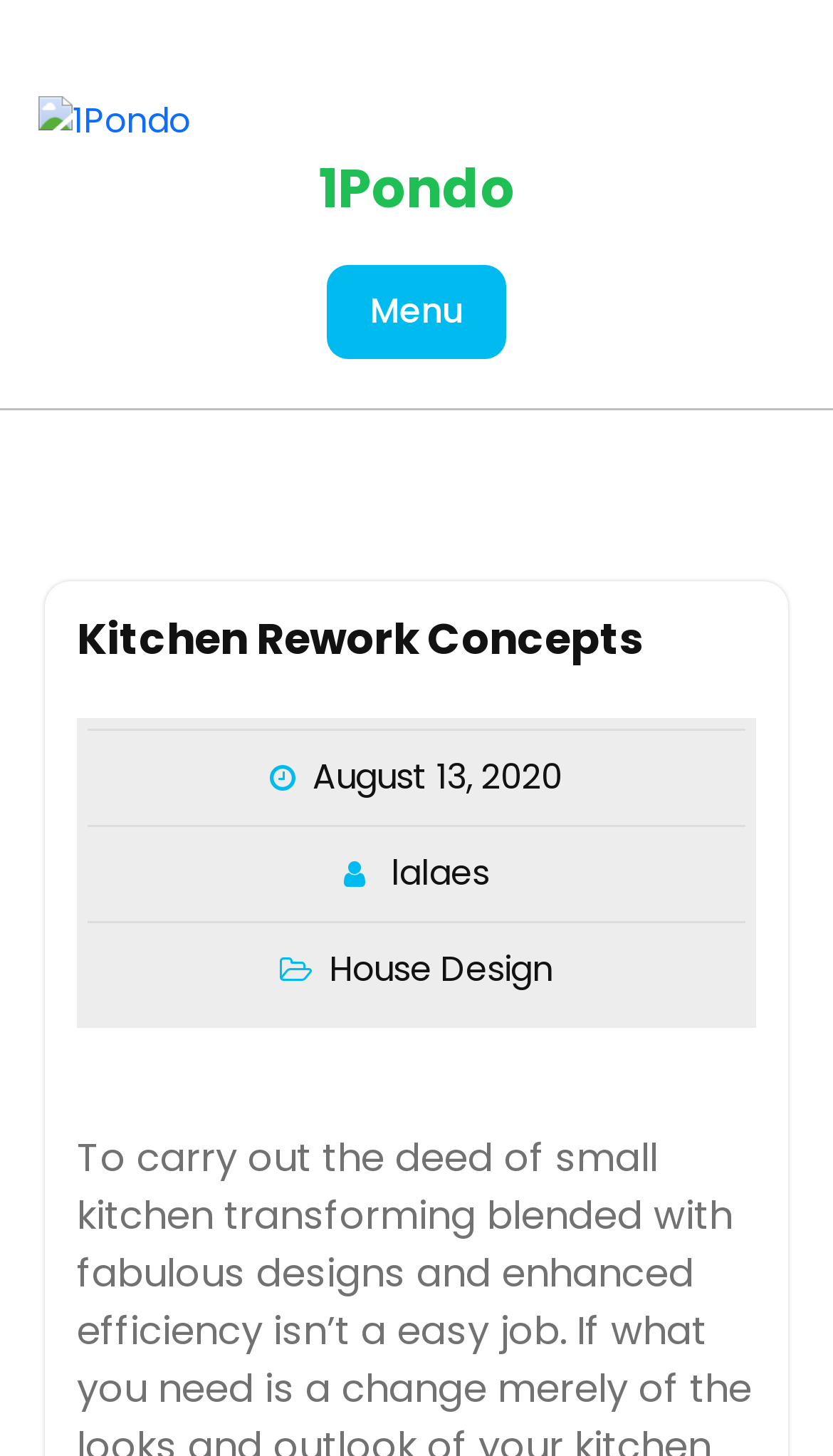Can you find the bounding box coordinates for the UI element given this description: "August 13, 2020July 27, 2022"? Provide the coordinates as four float numbers between 0 and 1: [left, top, right, bottom].

[0.376, 0.517, 0.676, 0.55]